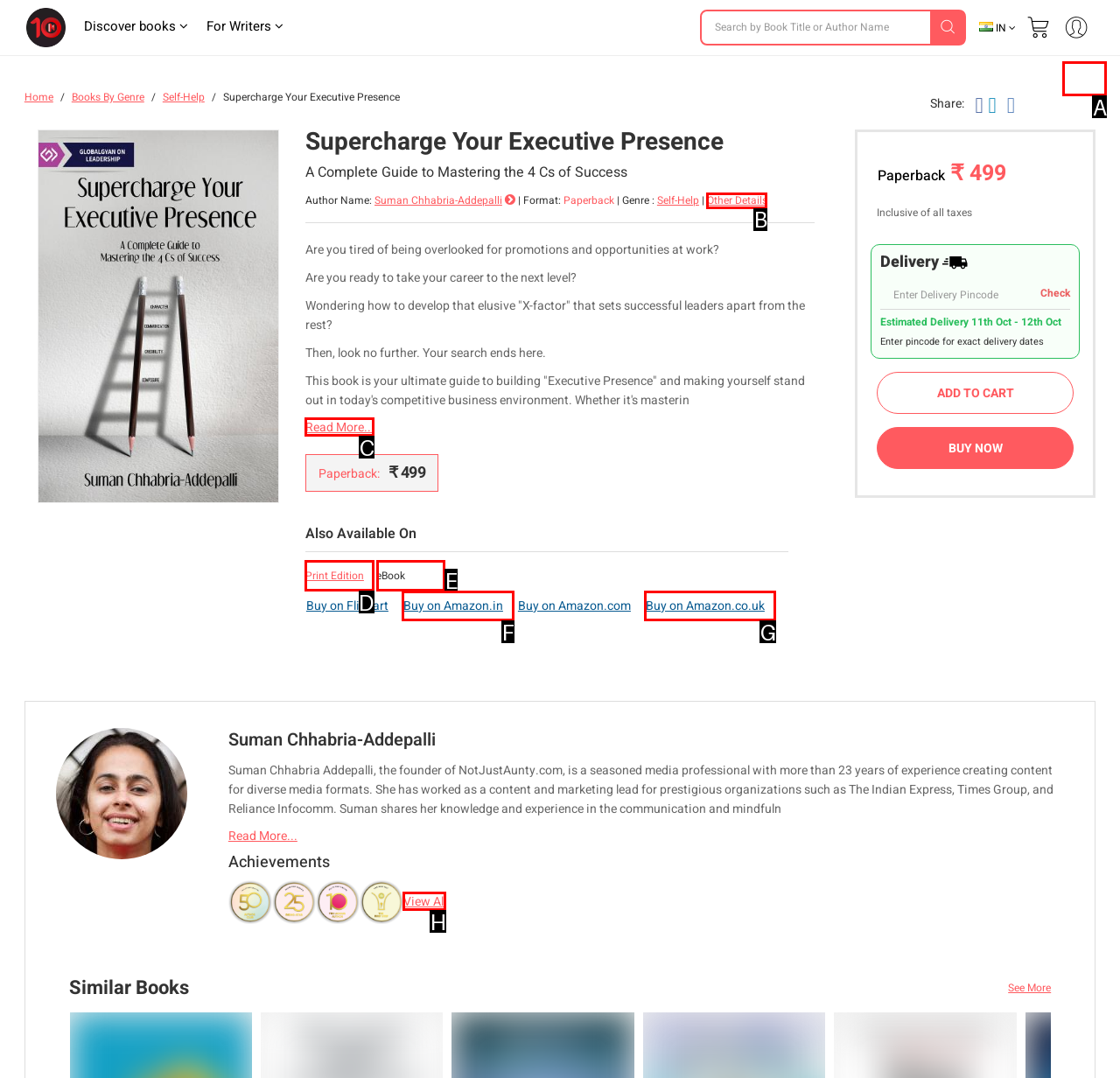Indicate the HTML element to be clicked to accomplish this task: Close the menu Respond using the letter of the correct option.

A